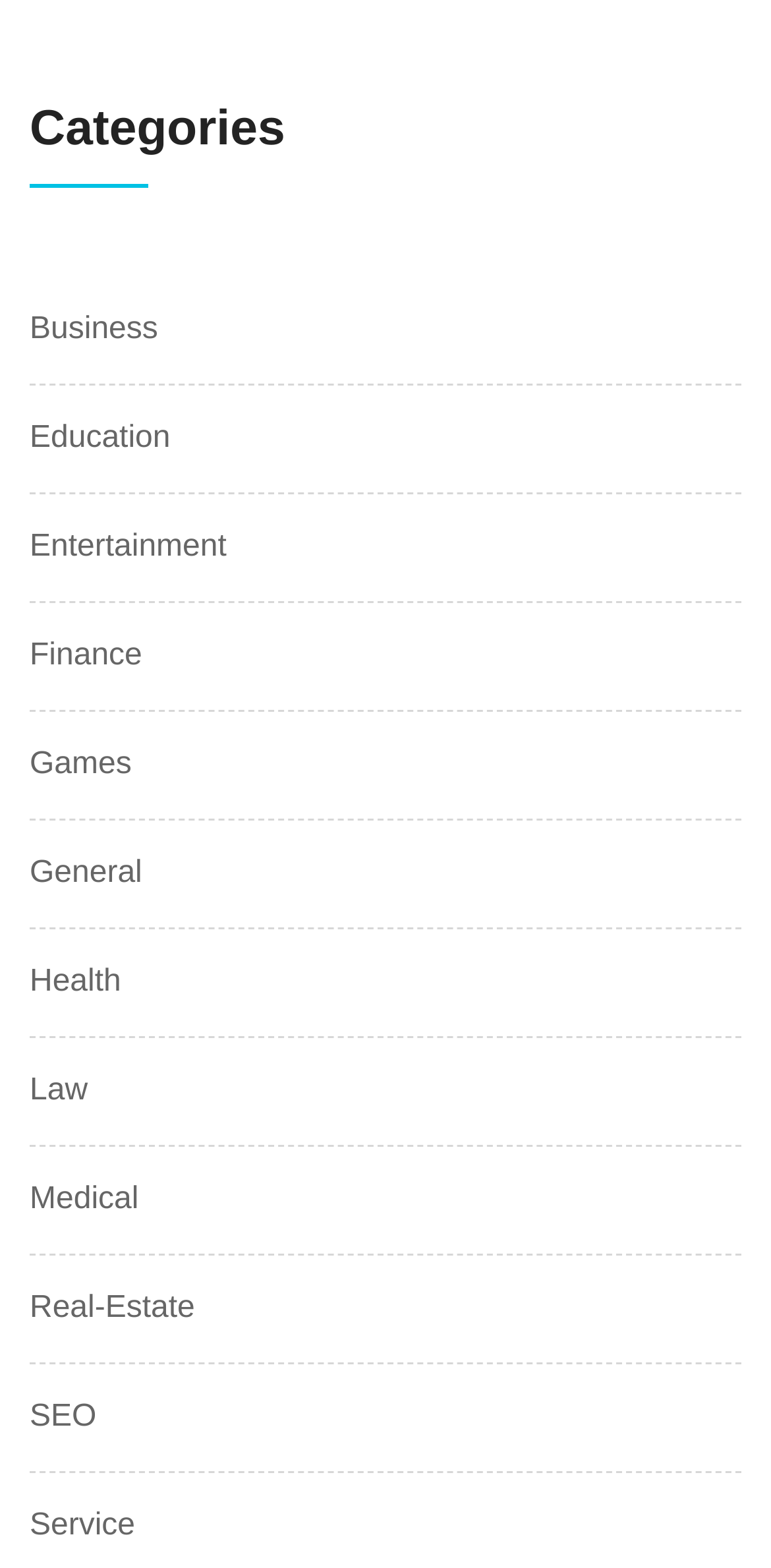Provide your answer in a single word or phrase: 
Are the categories listed in alphabetical order?

Yes